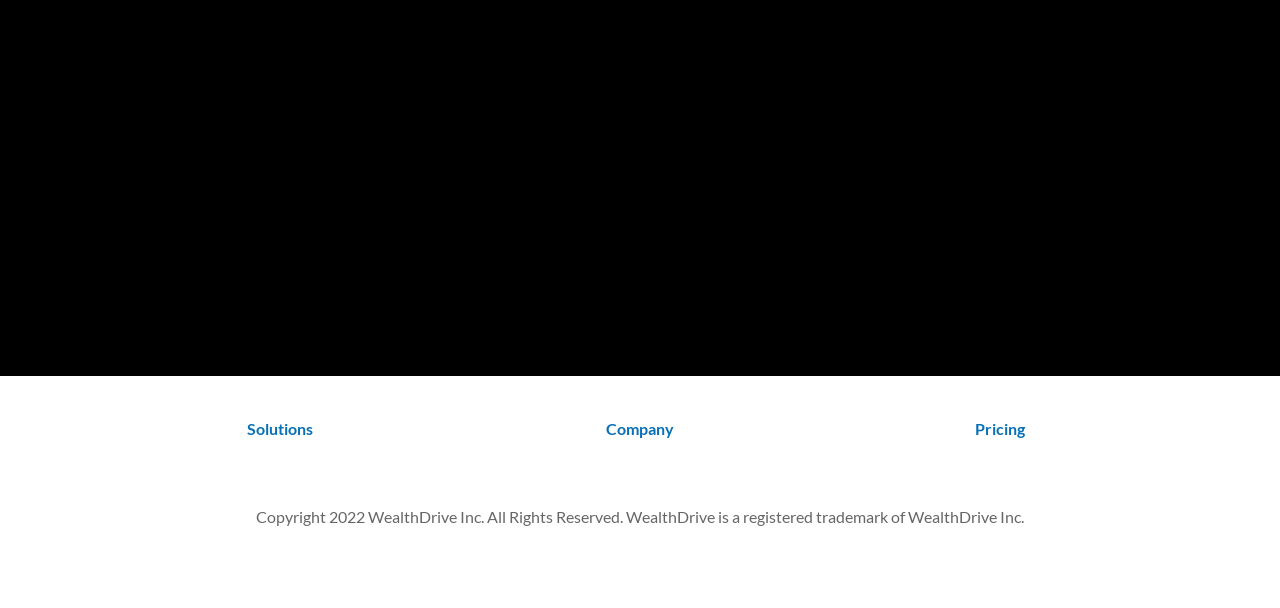Please provide the bounding box coordinates in the format (top-left x, top-left y, bottom-right x, bottom-right y). Remember, all values are floating point numbers between 0 and 1. What is the bounding box coordinate of the region described as: Click Here

[0.794, 0.224, 0.857, 0.255]